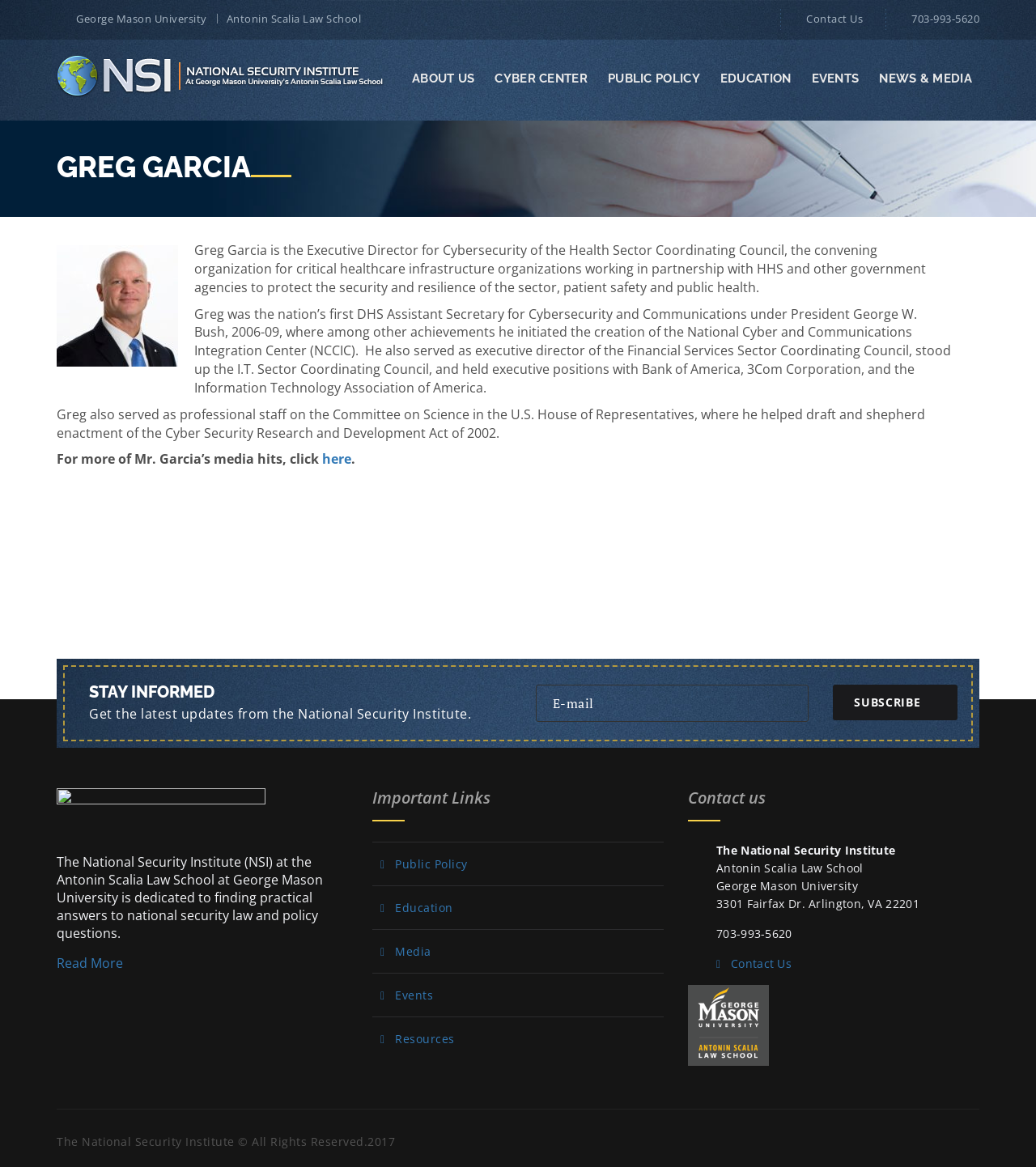Provide the bounding box coordinates for the area that should be clicked to complete the instruction: "Select the Home navigation option".

None